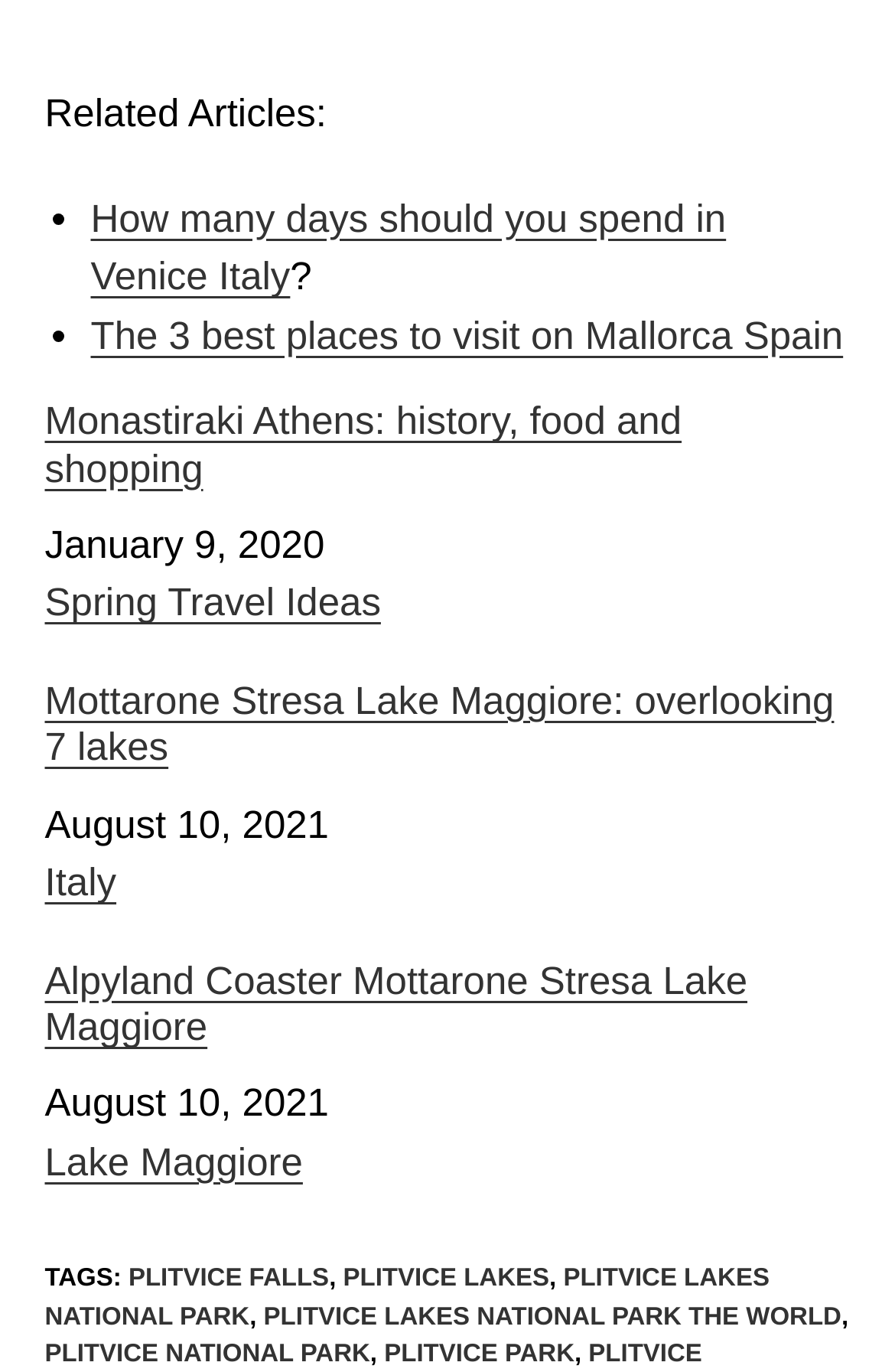Analyze the image and deliver a detailed answer to the question: What is the date of the 'Monastiraki Athens: history, food and shopping' post?

The date of the 'Monastiraki Athens: history, food and shopping' post can be found in the 'Related Posts' section, where it is listed as 'January 9, 2020'.